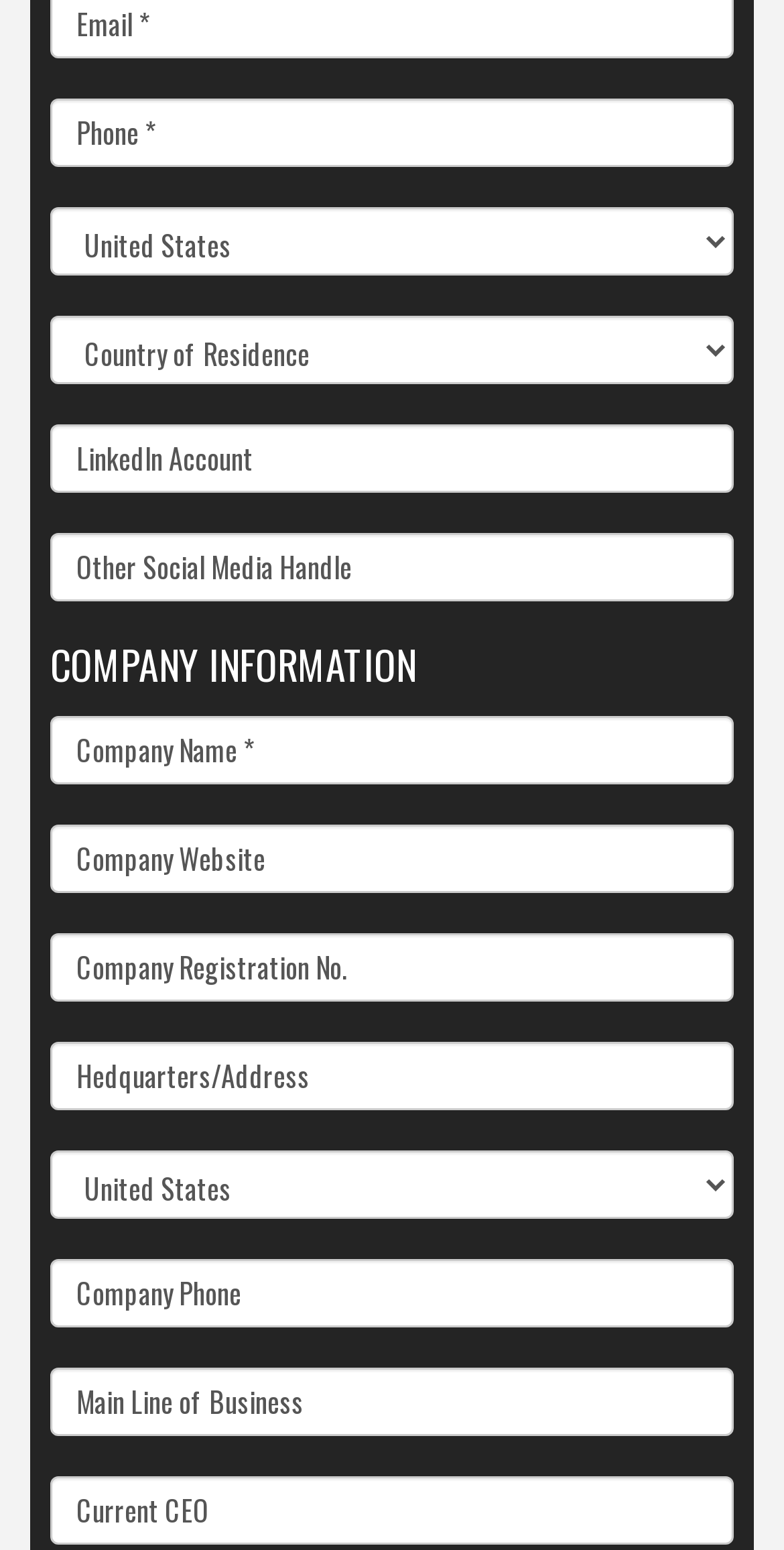Please answer the following question using a single word or phrase: What is the purpose of the 'Company Information' section?

To input company details